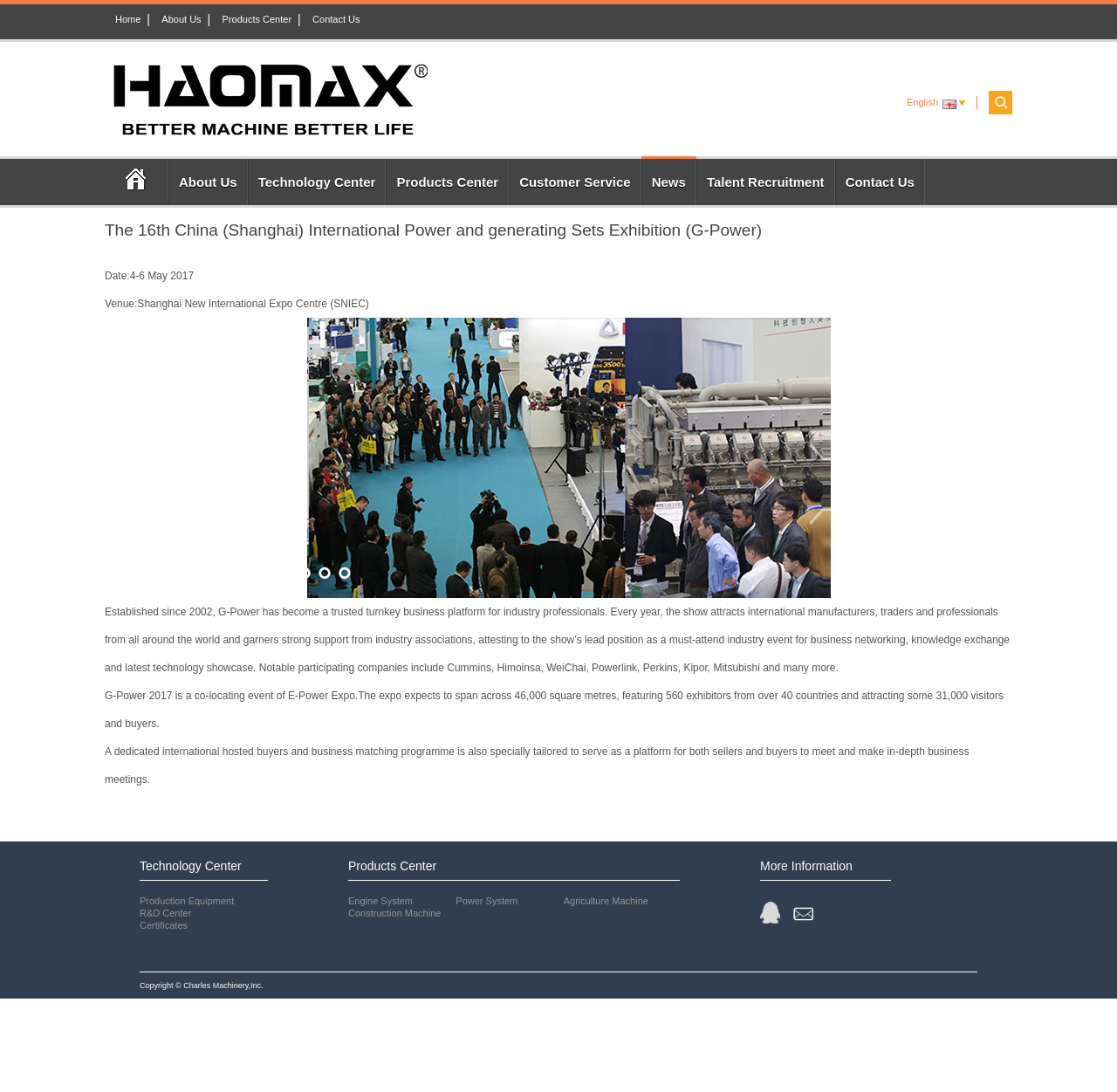Respond concisely with one word or phrase to the following query:
How many square meters will the G-Power expo span?

46,000